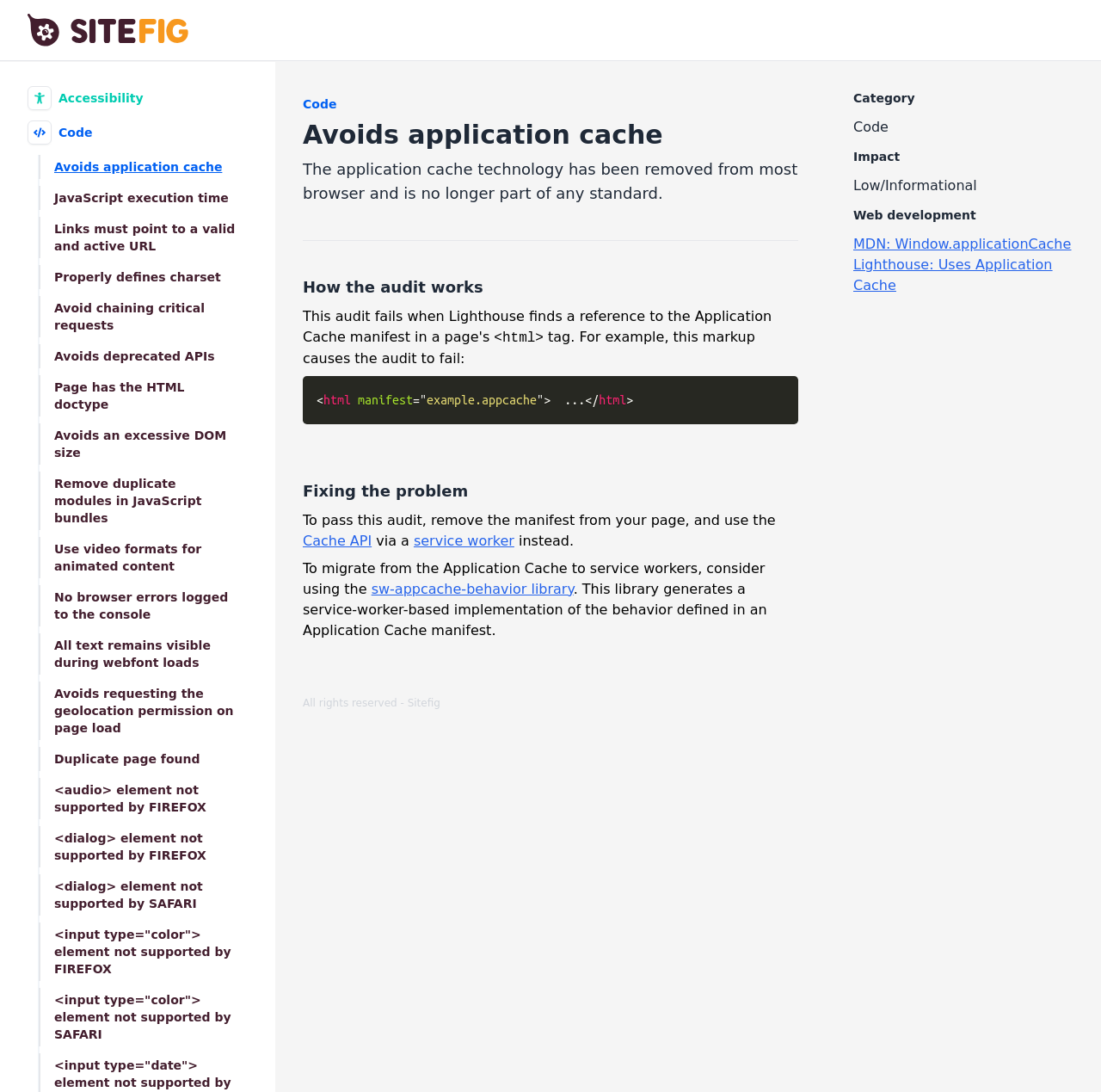Reply to the question with a single word or phrase:
What is the HTML tag that causes the audit to fail?

<html manifest="example.appcache">